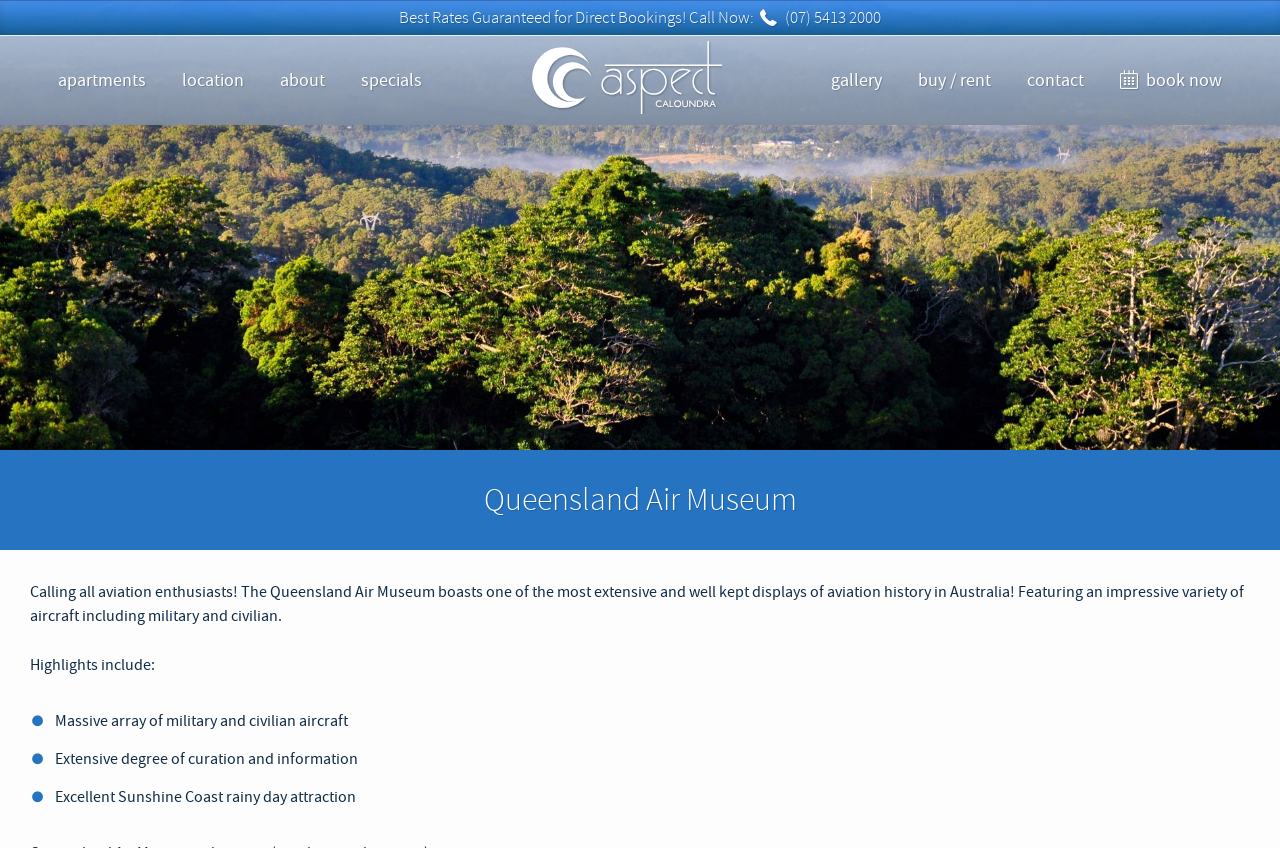Identify the bounding box for the UI element that is described as follows: "Book Now".

[0.861, 0.041, 0.969, 0.147]